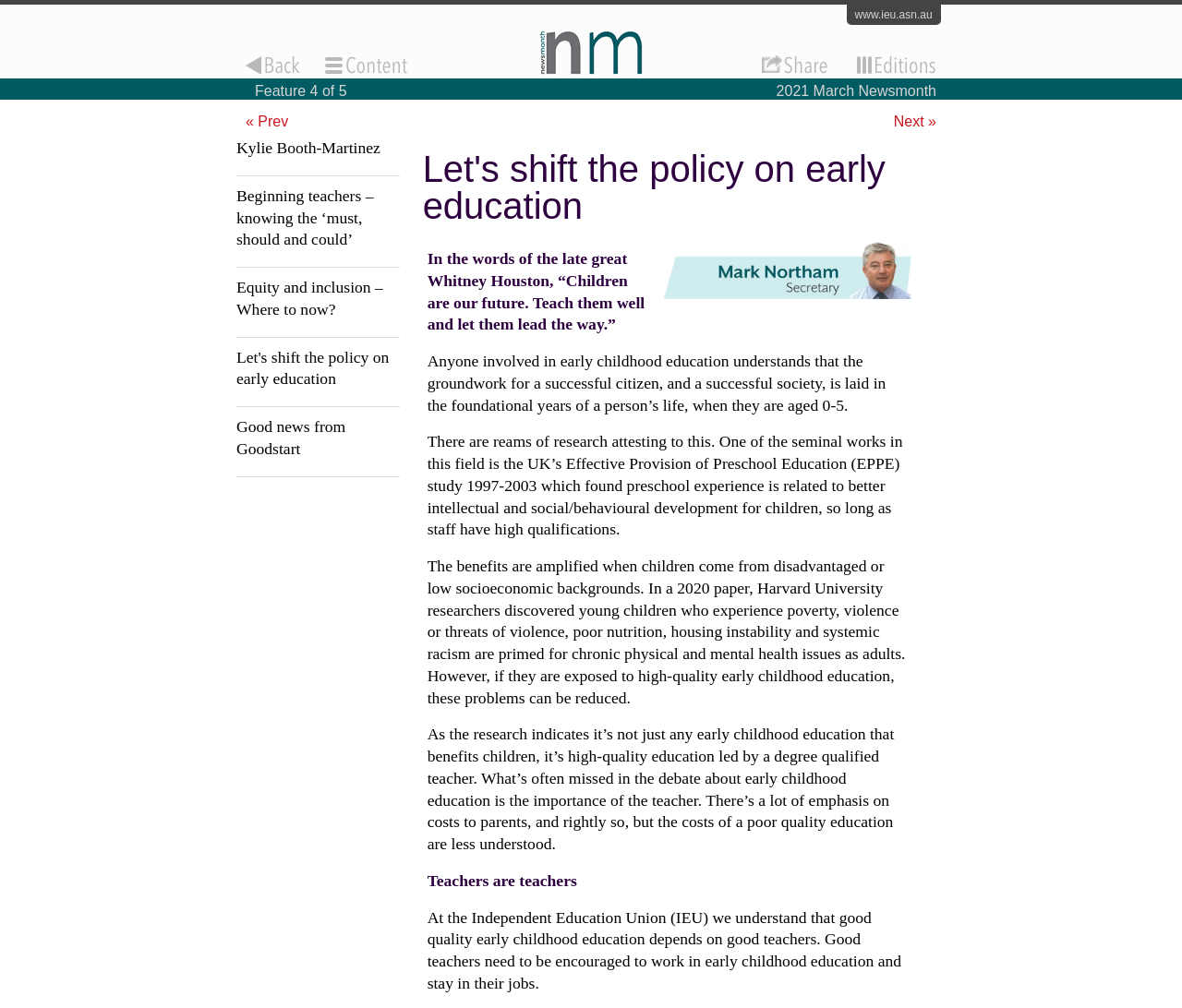Carefully observe the image and respond to the question with a detailed answer:
What is the topic of the article?

The topic can be inferred from the multiple StaticText elements discussing the importance of early childhood education, its benefits, and the role of teachers in it.